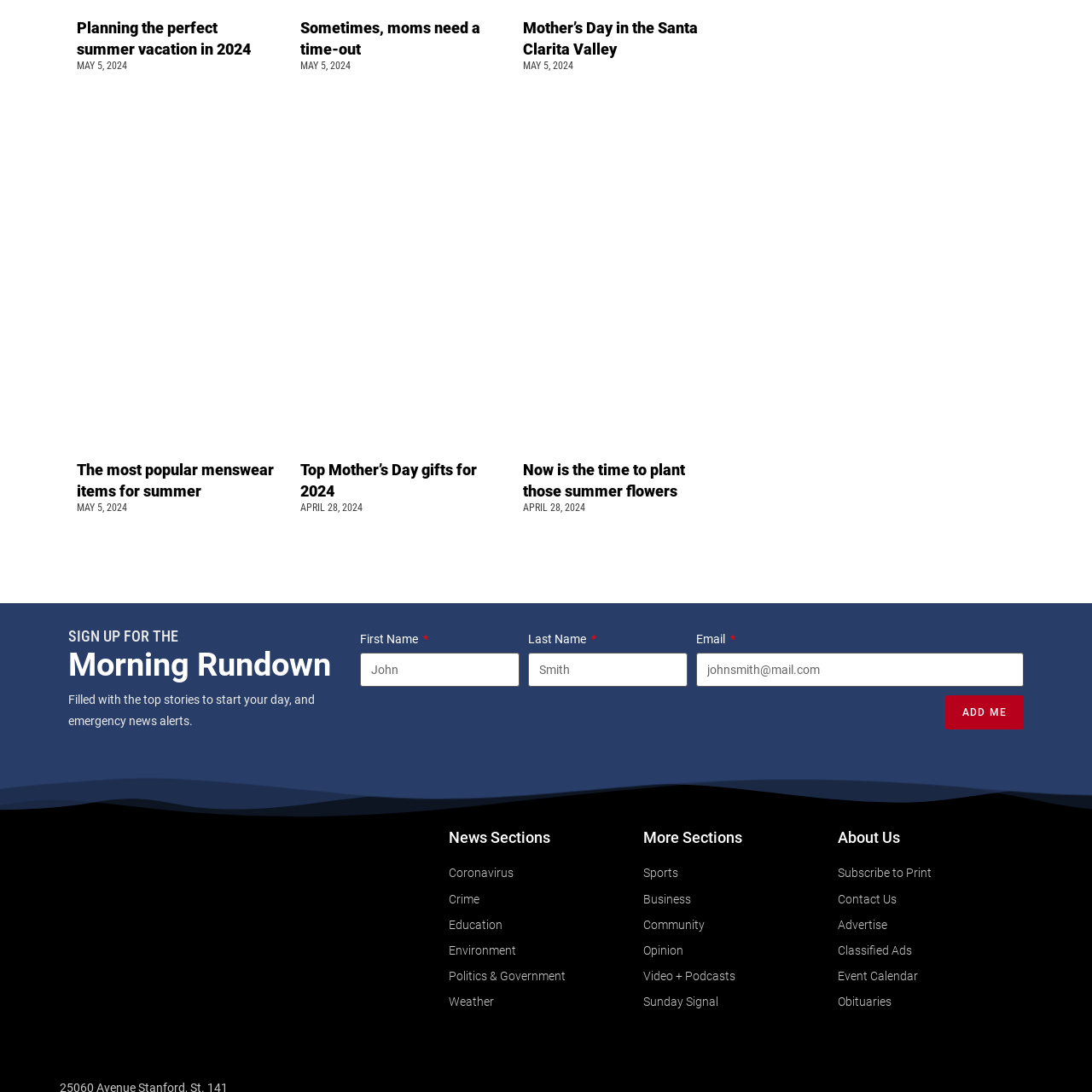What is the date of the second article?
Refer to the screenshot and respond with a concise word or phrase.

April 28, 2024